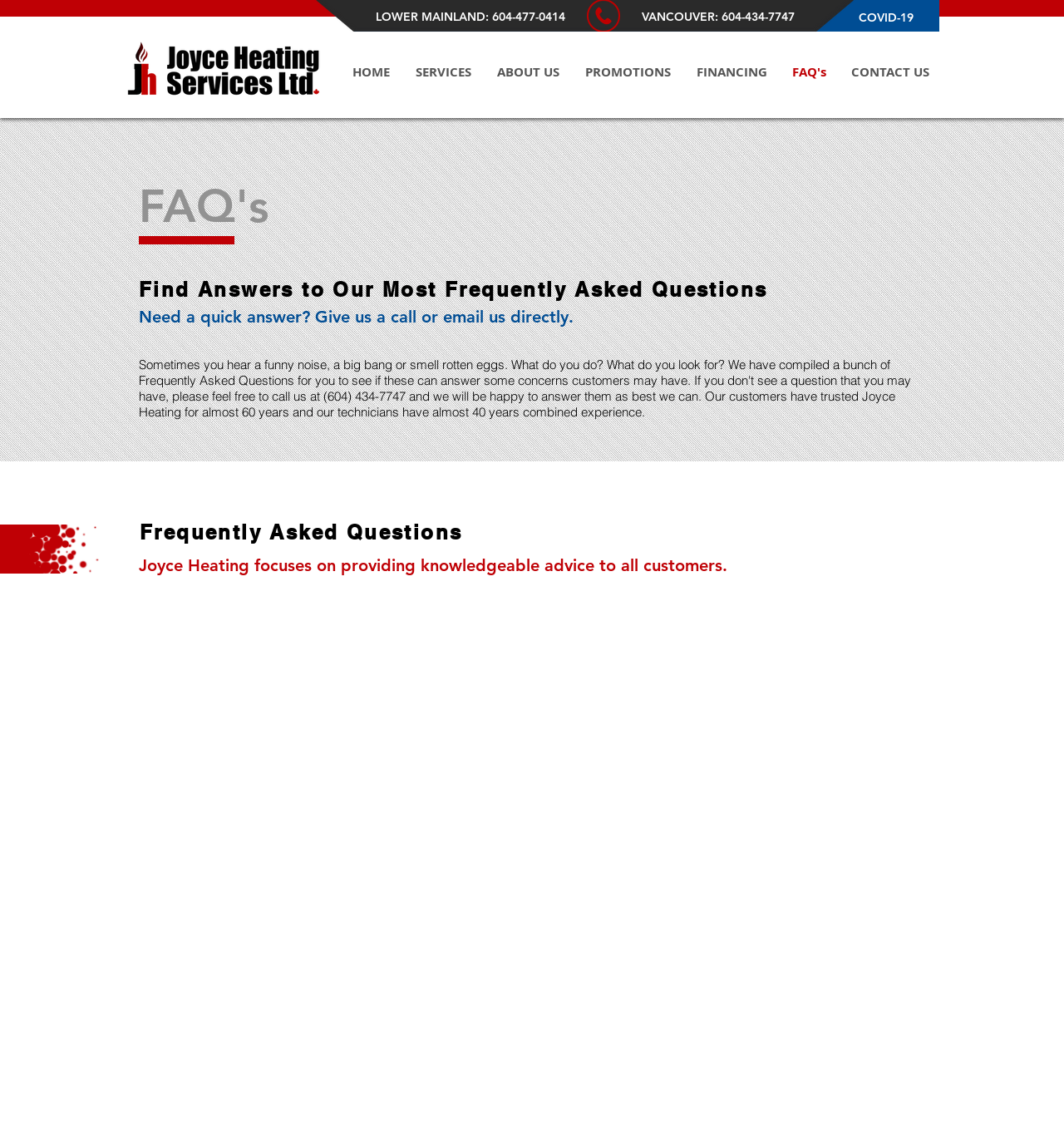Specify the bounding box coordinates of the area to click in order to execute this command: 'Navigate to HOME page'. The coordinates should consist of four float numbers ranging from 0 to 1, and should be formatted as [left, top, right, bottom].

[0.319, 0.045, 0.378, 0.081]